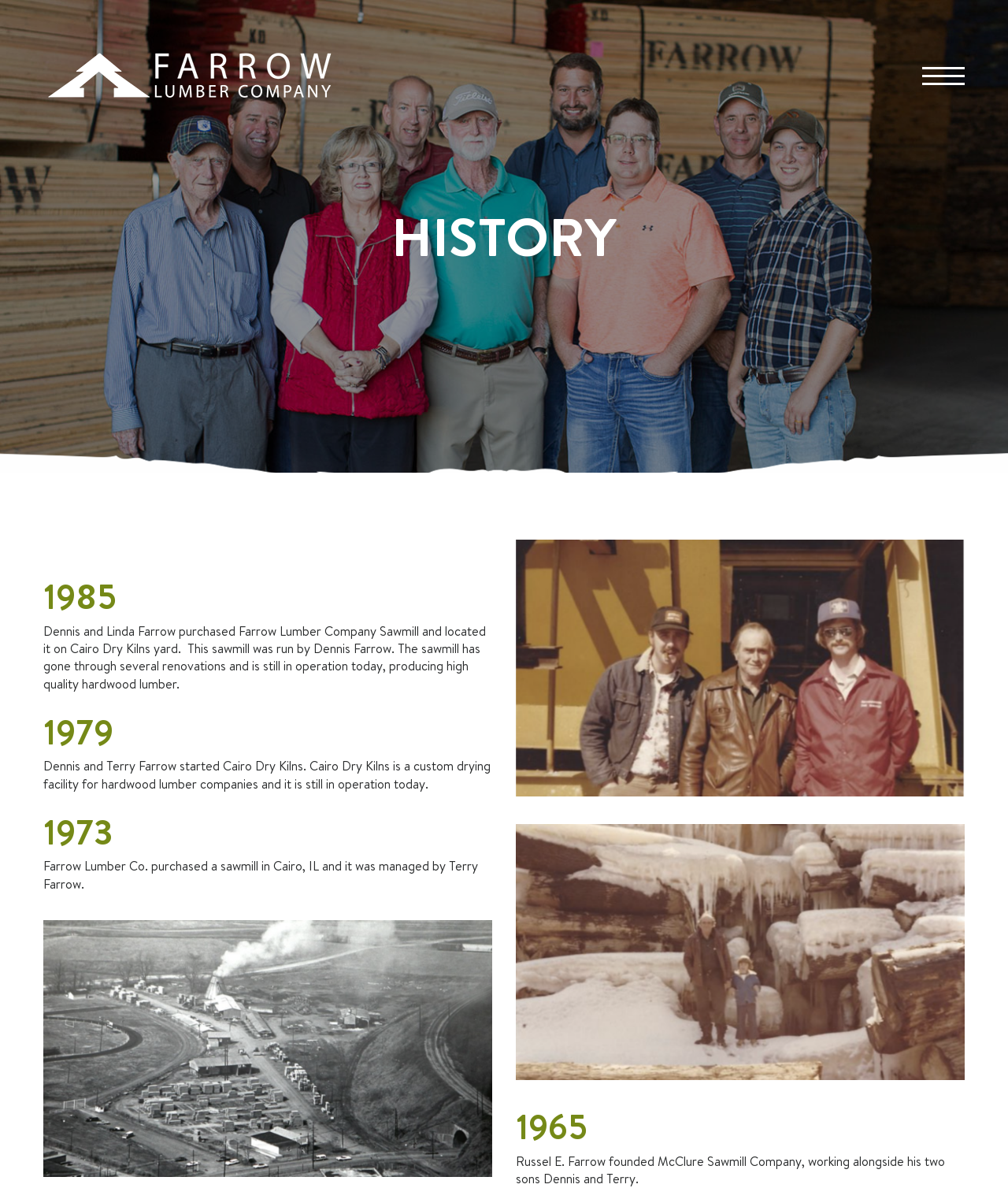What is the purpose of Cairo Dry Kilns?
Could you answer the question with a detailed and thorough explanation?

The answer can be found in the description of Dennis and Terry Farrow starting Cairo Dry Kilns in 1979, which is a custom drying facility for hardwood lumber companies.